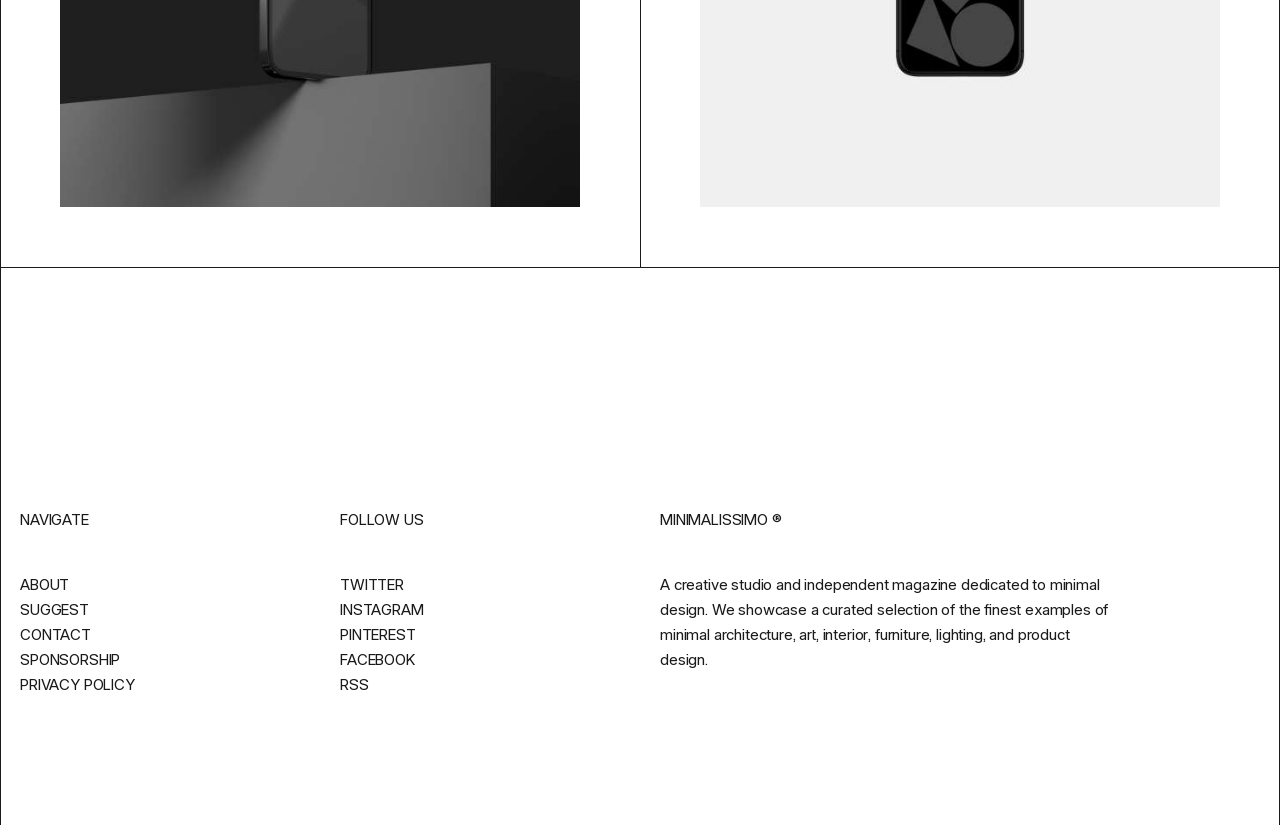Utilize the information from the image to answer the question in detail:
What is the theme of the magazine?

The theme of the magazine is mentioned in the static text element which describes the studio as 'a creative studio and independent magazine dedicated to minimal design.' This suggests that the theme of the magazine is minimal design.